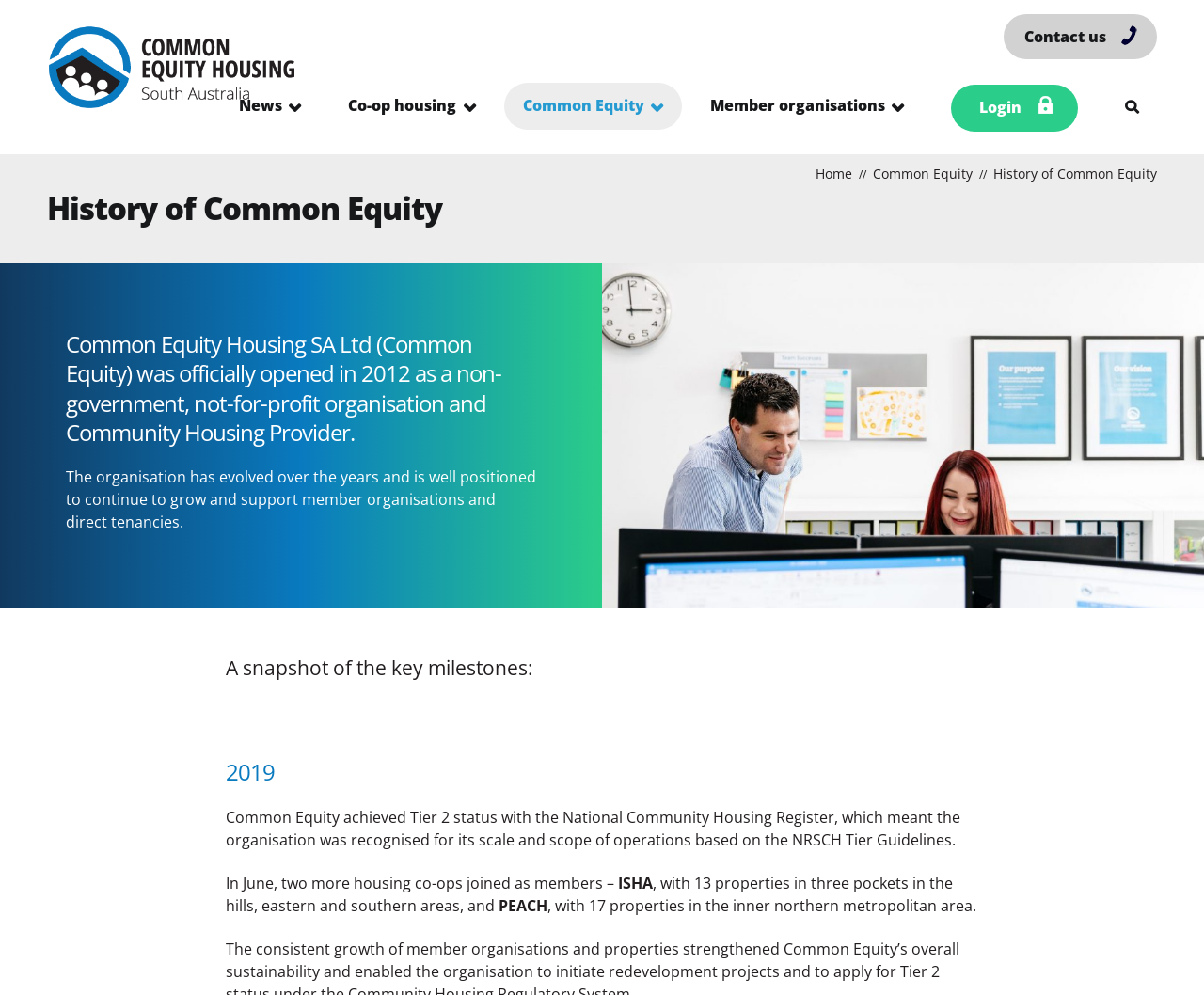Explain in detail what you observe on this webpage.

The webpage is about the history of Common Equity Housing South Australia, a non-government, not-for-profit organisation and Community Housing Provider. At the top right corner, there is a link to "Contact us" and a logo of Common Equity Housing South Australia. Below the logo, there is a link to the organisation's name and a brief description of its mission.

On the top navigation bar, there are links to "News", "Co-op housing", "Common Equity", and "Member organisations". On the right side of the navigation bar, there are links to "Login" and a search icon.

The main content of the webpage is divided into sections. The first section has a heading "History of Common Equity" and a brief introduction to the organisation. Below the introduction, there is a figure showing colleagues.

The next section highlights the key milestones of the organisation. There is a heading "A snapshot of the key milestones:" followed by a horizontal separator. Below the separator, there are headings and paragraphs describing the organisation's achievements in 2019, including achieving Tier 2 status with the National Community Housing Register and two more housing co-ops joining as members.

Throughout the webpage, there are several links to other pages, including "Home" and "Common Equity". The overall layout is clean and easy to navigate, with clear headings and concise text.